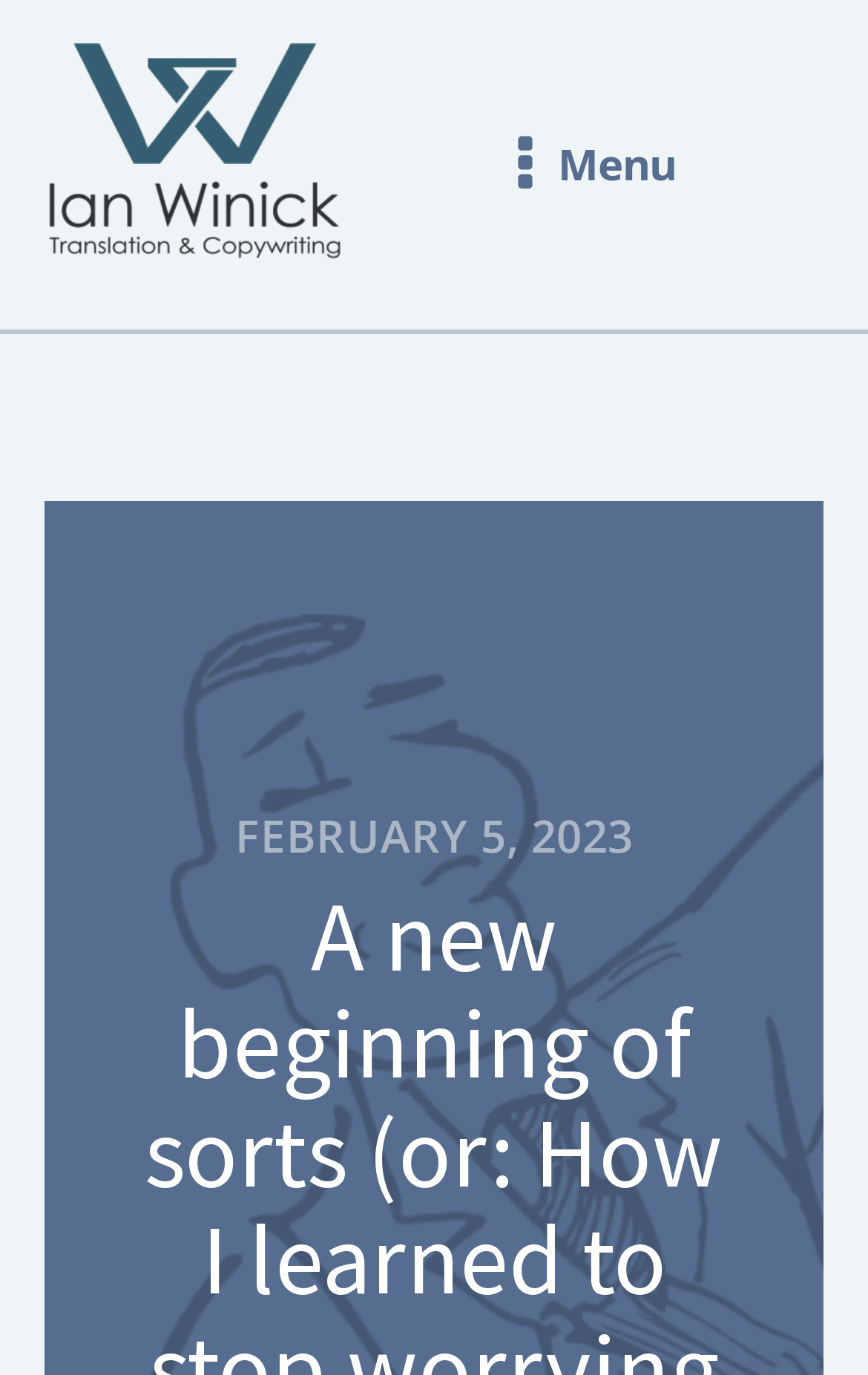Please determine the headline of the webpage and provide its content.

A new beginning of sorts (or: How I learned to stop worrying and love my website)